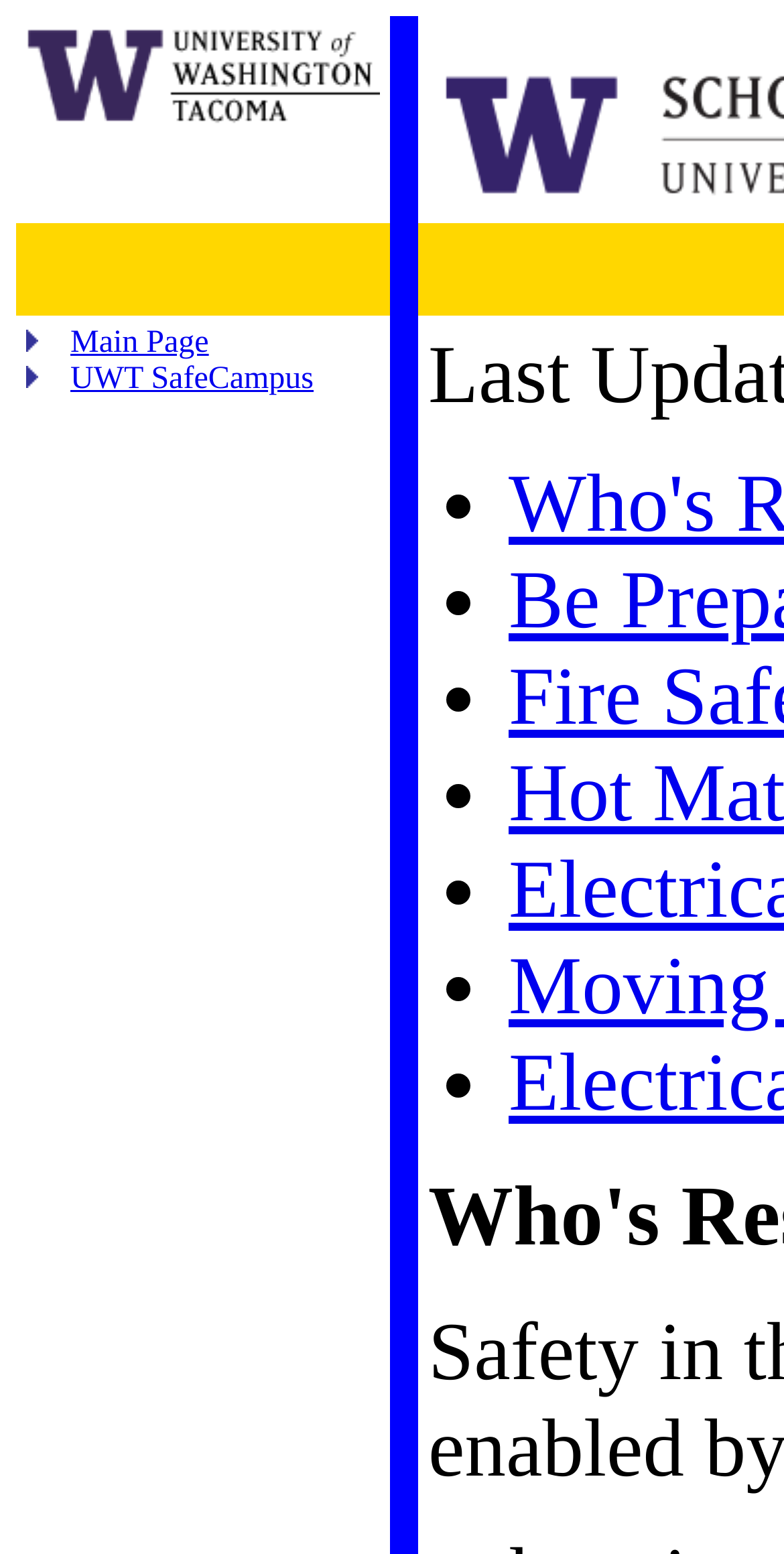What is the position of the image in the first LayoutTableCell?
Please respond to the question with a detailed and well-explained answer.

By examining the bounding box coordinates of the image in the first LayoutTableCell, I found that its y1 value is smaller than its y2 value, indicating that it is located at the top. Additionally, its x1 value is smaller than its x2 value, indicating that it is located at the left.